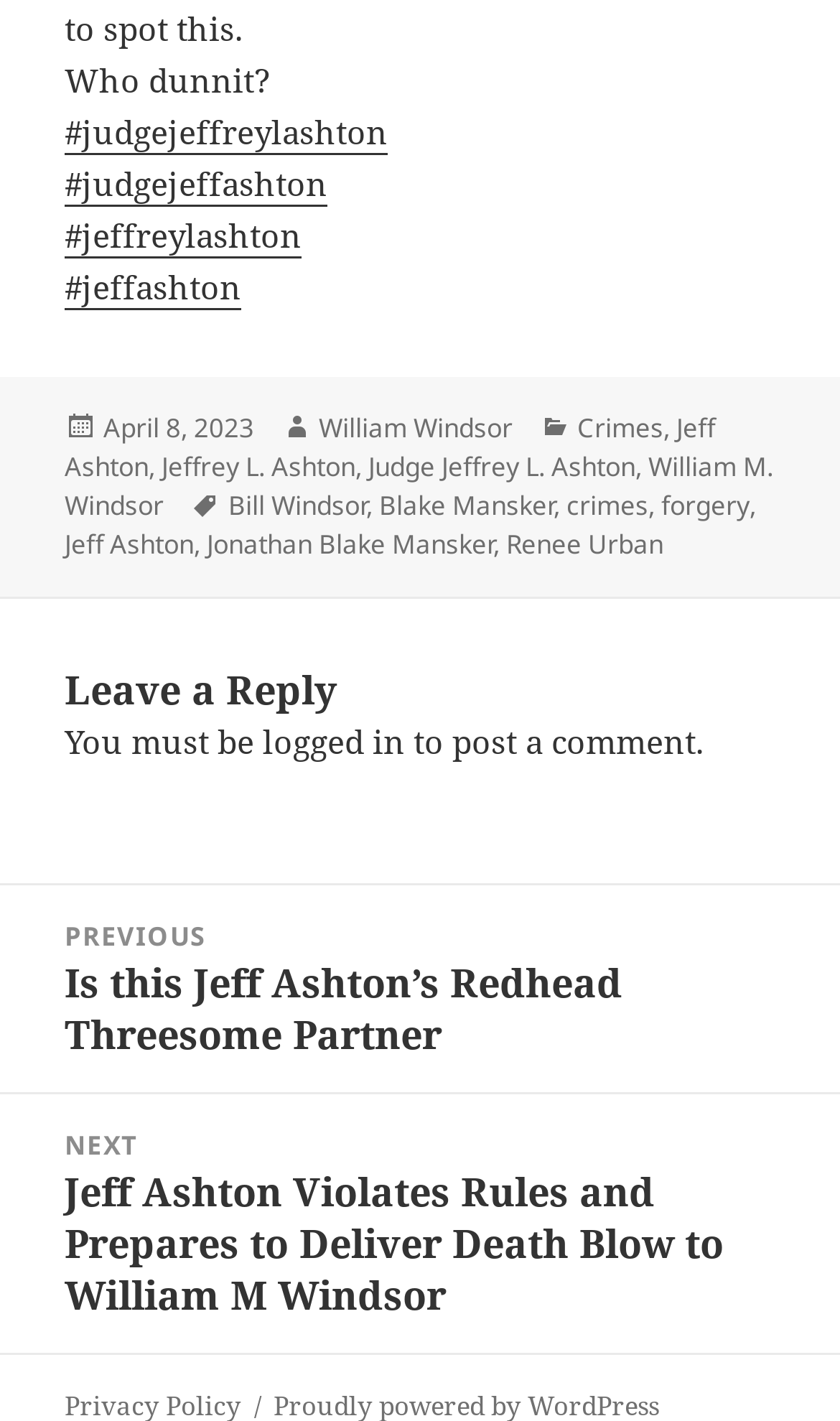Identify the bounding box coordinates for the UI element described as: "Judge Jeffrey L. Ashton".

[0.438, 0.315, 0.756, 0.342]